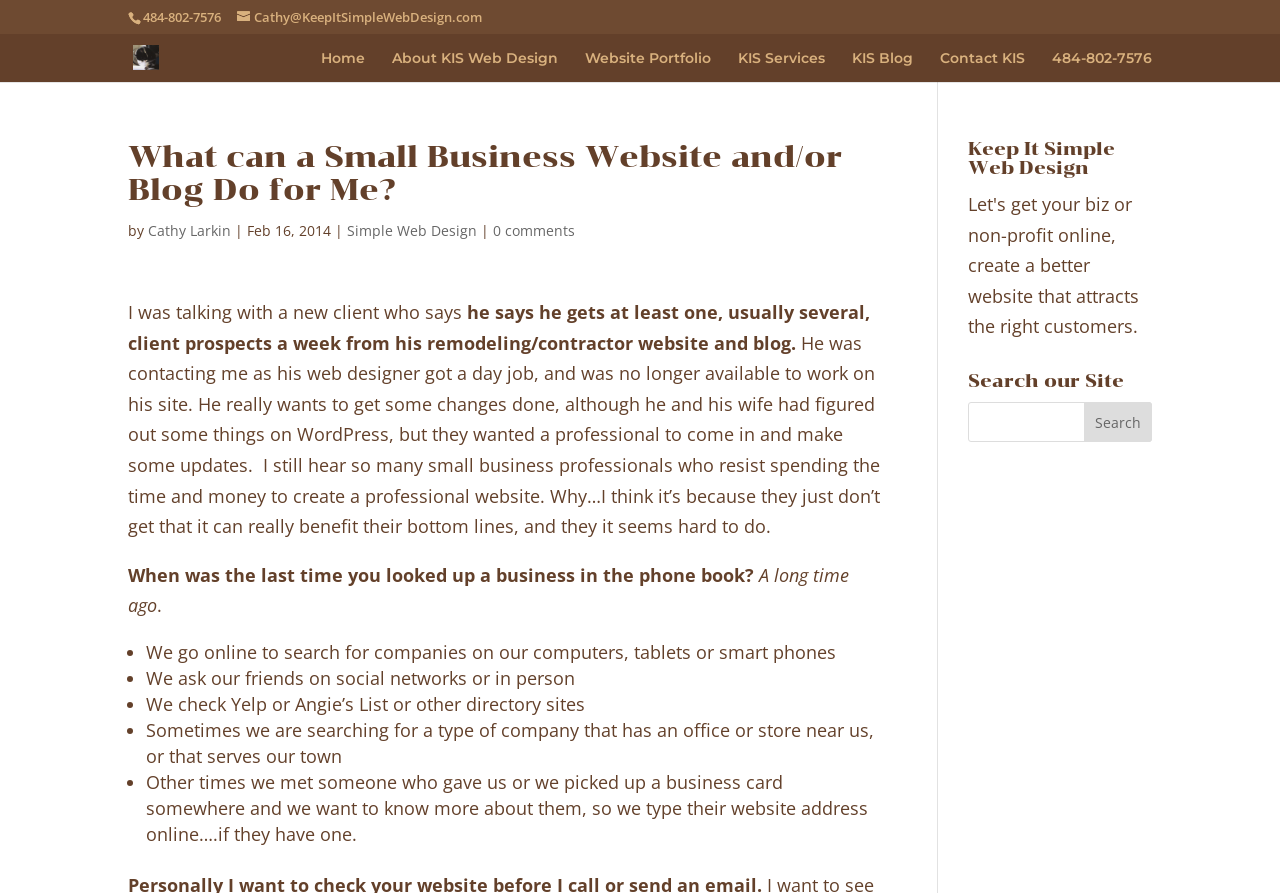Find the bounding box of the element with the following description: "Home". The coordinates must be four float numbers between 0 and 1, formatted as [left, top, right, bottom].

[0.251, 0.057, 0.285, 0.091]